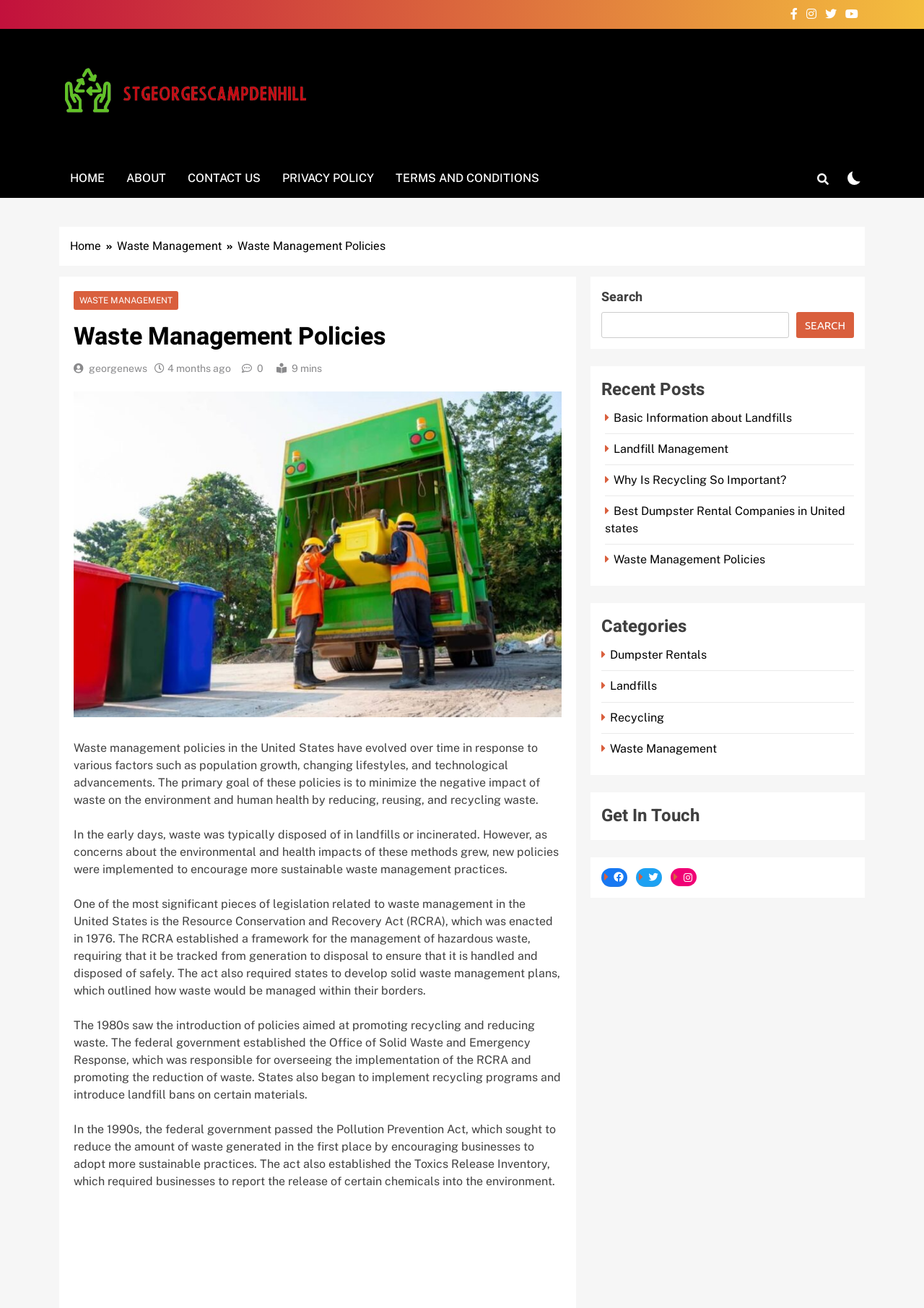Based on the provided description, "Search", find the bounding box of the corresponding UI element in the screenshot.

[0.862, 0.238, 0.924, 0.258]